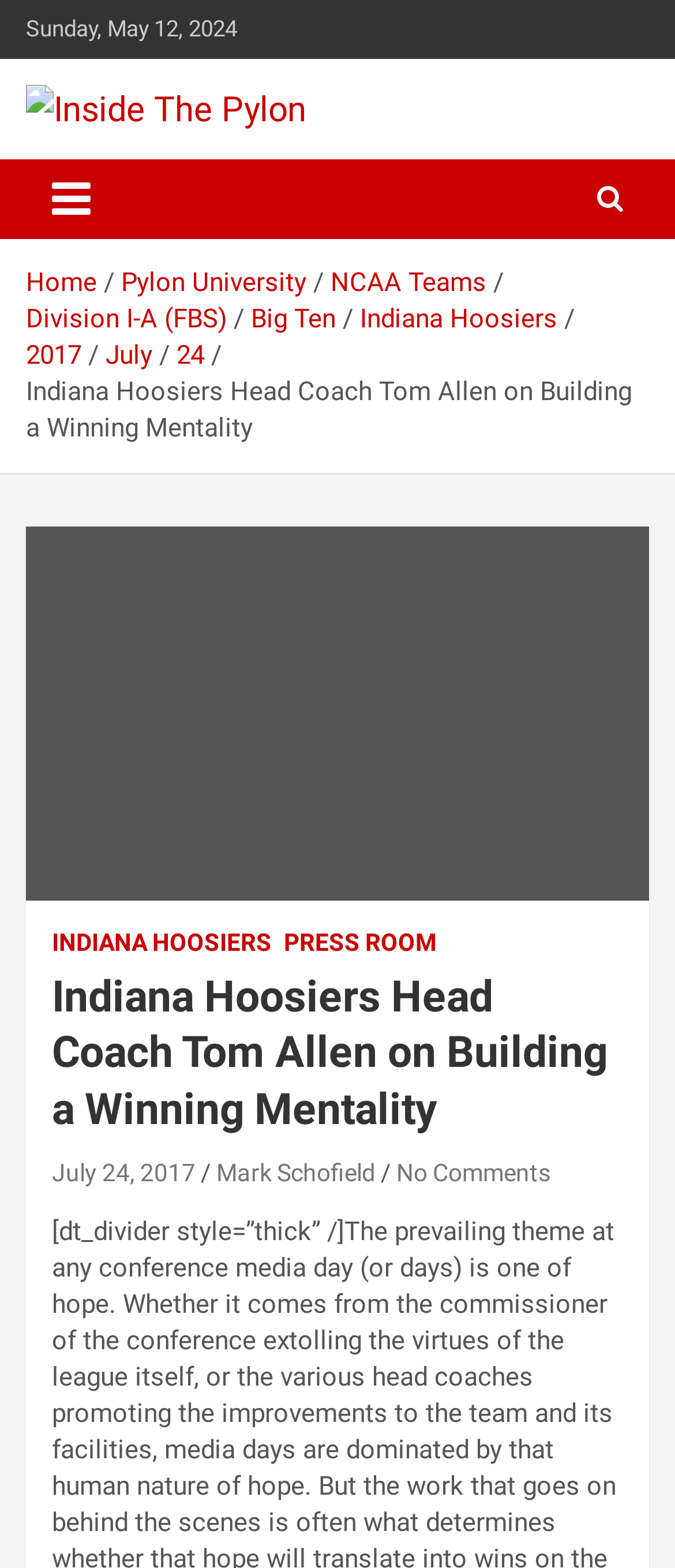Please give a one-word or short phrase response to the following question: 
Who is the author of the article?

Mark Schofield